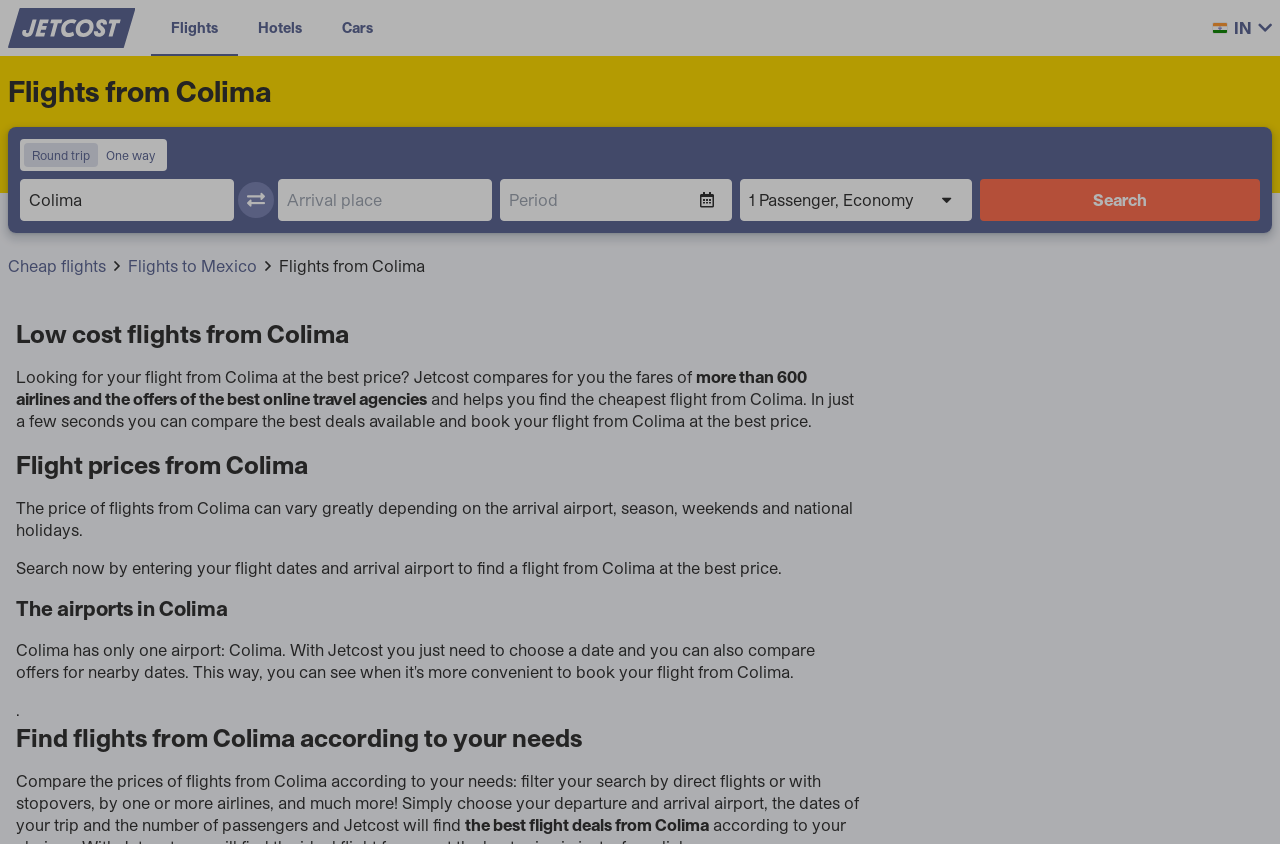How many airlines are compared by Jetcost?
Provide a thorough and detailed answer to the question.

I read the StaticText element 'more than 600 airlines and the offers of the best online travel agencies' which suggests that Jetcost compares fares of more than 600 airlines.